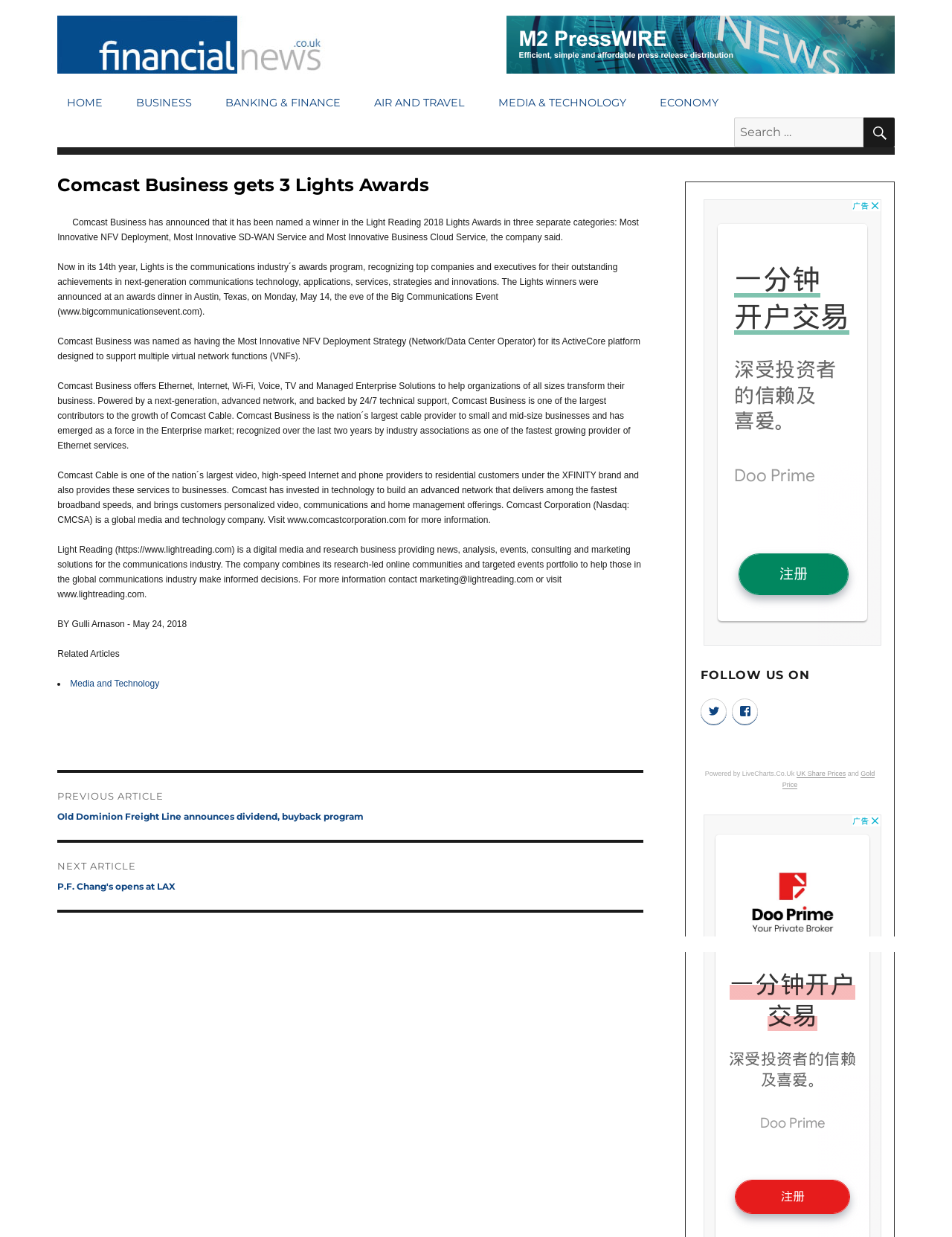Find the bounding box coordinates of the element you need to click on to perform this action: 'Read more about Comcast Business'. The coordinates should be represented by four float values between 0 and 1, in the format [left, top, right, bottom].

[0.06, 0.141, 0.676, 0.159]